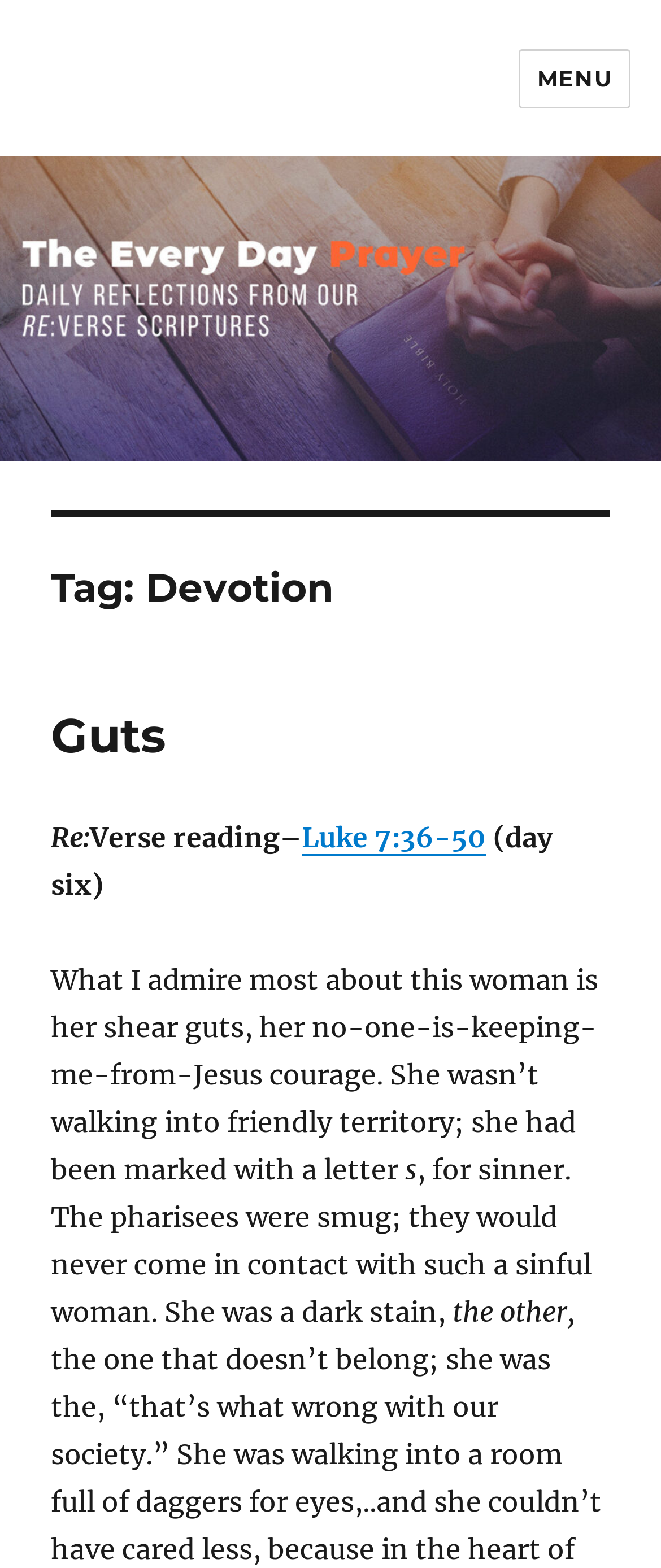Bounding box coordinates are specified in the format (top-left x, top-left y, bottom-right x, bottom-right y). All values are floating point numbers bounded between 0 and 1. Please provide the bounding box coordinate of the region this sentence describes: Luke 7:36-50

[0.456, 0.523, 0.736, 0.544]